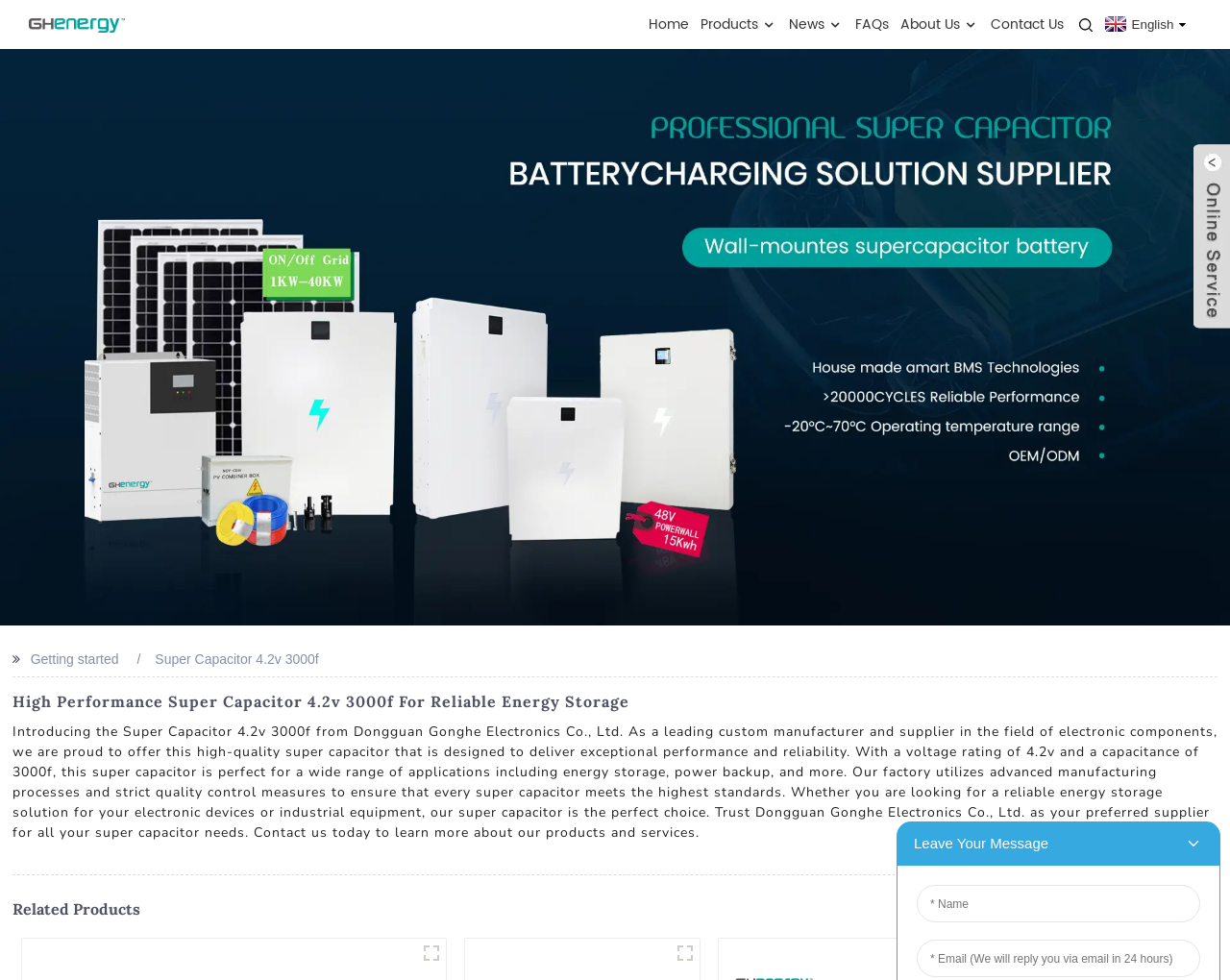Provide the bounding box coordinates of the HTML element this sentence describes: "Contact Us". The bounding box coordinates consist of four float numbers between 0 and 1, i.e., [left, top, right, bottom].

[0.805, 0.019, 0.865, 0.032]